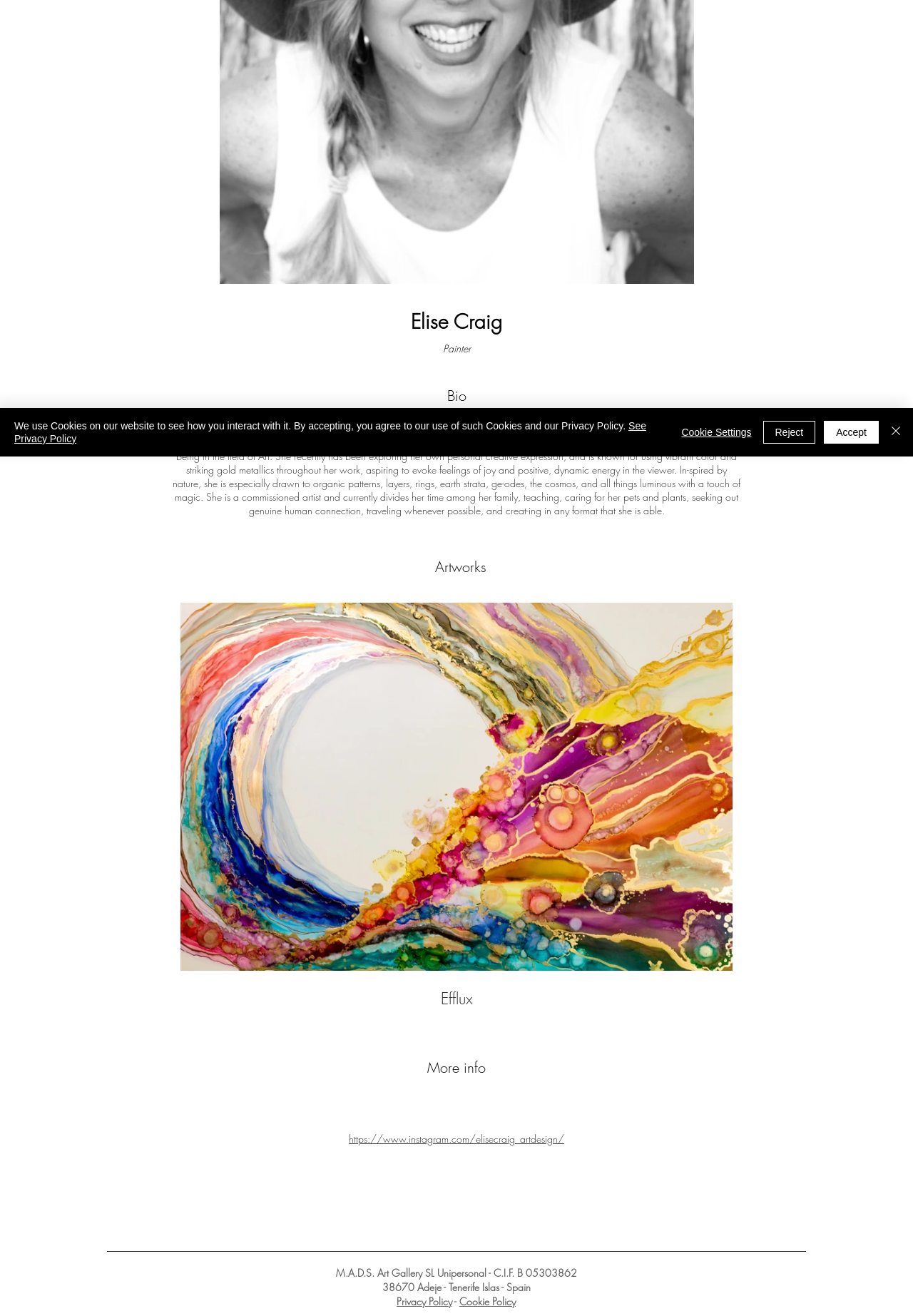Please provide the bounding box coordinates for the UI element as described: "Privacy Policy". The coordinates must be four floats between 0 and 1, represented as [left, top, right, bottom].

[0.434, 0.984, 0.495, 0.994]